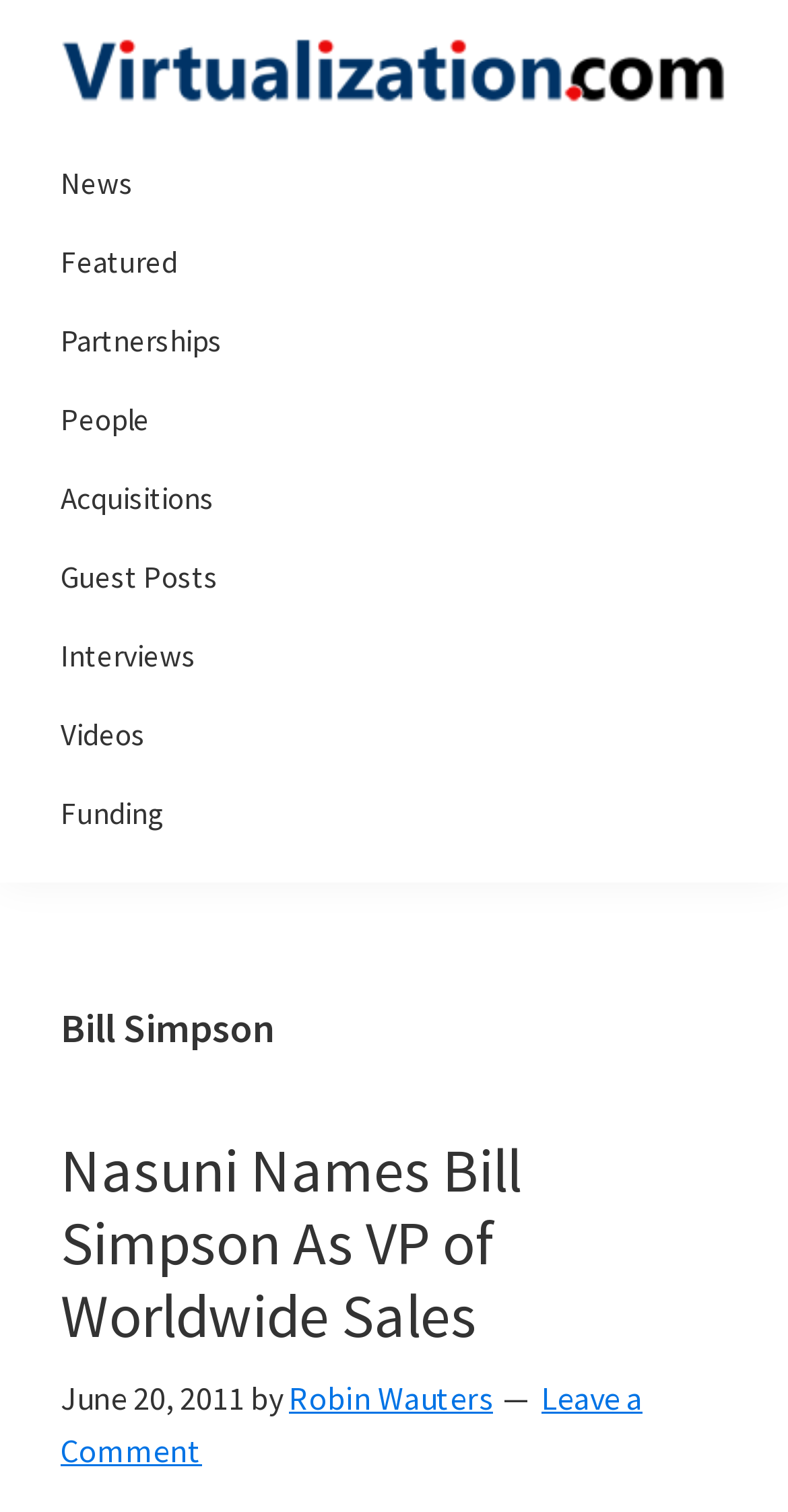Generate a thorough caption that explains the contents of the webpage.

The webpage is about Bill Simpson, with a prominent header displaying his name at the top center of the page. Below the header, there is a navigation menu with 9 links, including "News", "Featured", "Partnerships", and others, aligned horizontally and spanning the width of the page.

Above the navigation menu, there is a logo of "Virtualization.com" with a link to the website, accompanied by a brief description of the website as "News and insights from the vibrant world of virtualization and cloud computing".

The main content of the page is an article with the title "Nasuni Names Bill Simpson As VP of Worldwide Sales", which is a news article about Bill Simpson's appointment. The article is written by Robin Wauters and was published on June 20, 2011. There is a link to leave a comment at the bottom of the article.

At the very top of the page, there are three "Skip to" links, allowing users to navigate directly to the primary navigation, main content, or primary sidebar.